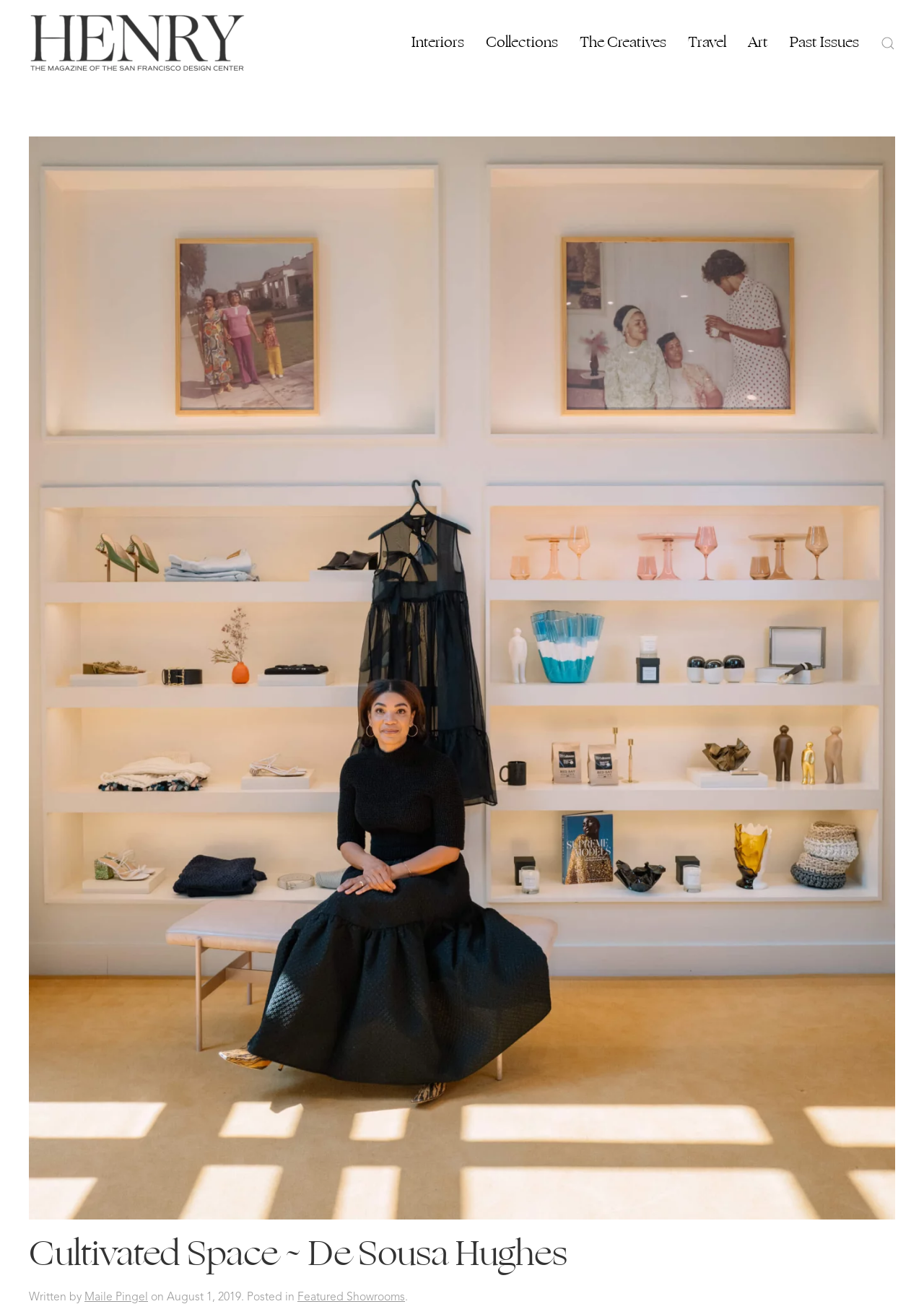Determine the bounding box coordinates for the HTML element described here: "Collections".

[0.514, 0.0, 0.616, 0.066]